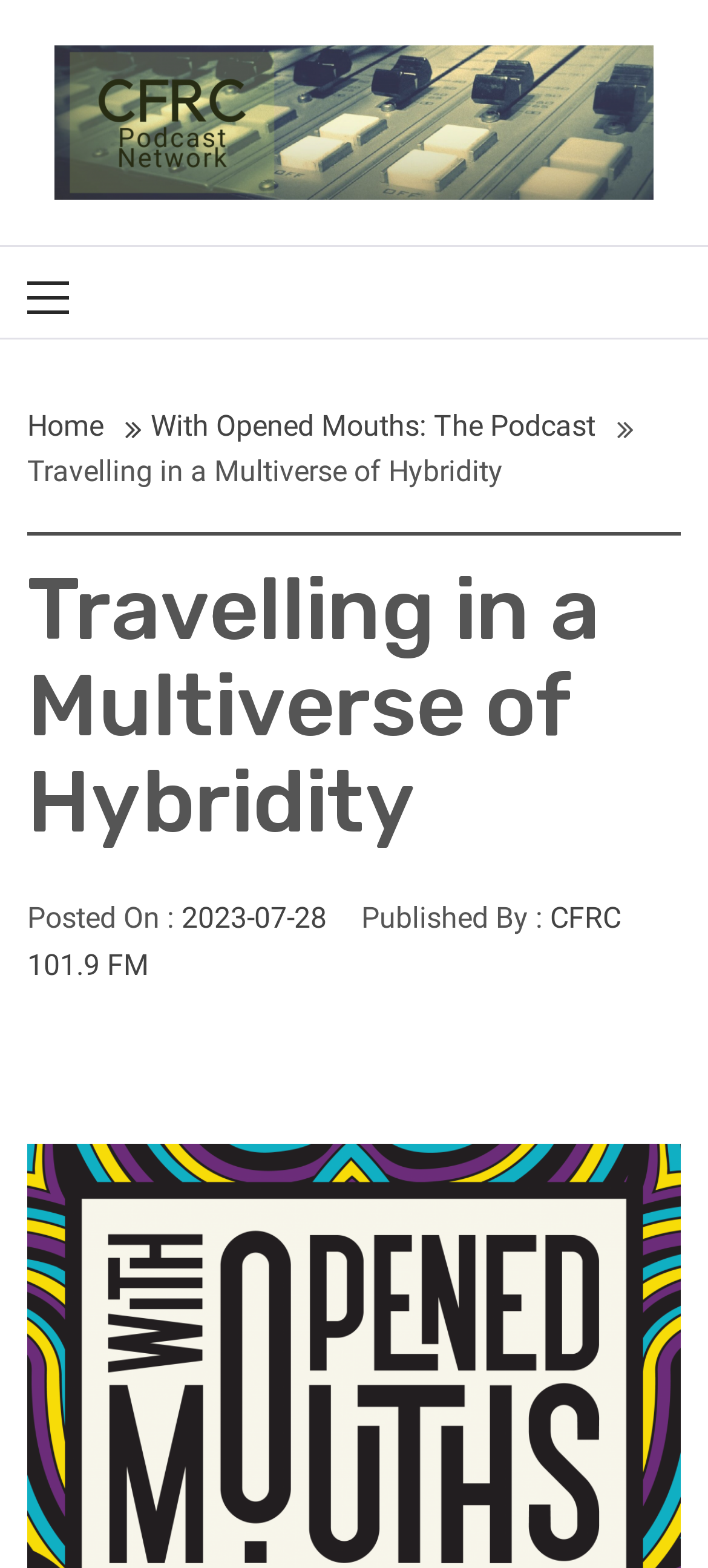What is the name of the radio station that published the podcast?
Using the visual information, respond with a single word or phrase.

CFRC 101.9 FM